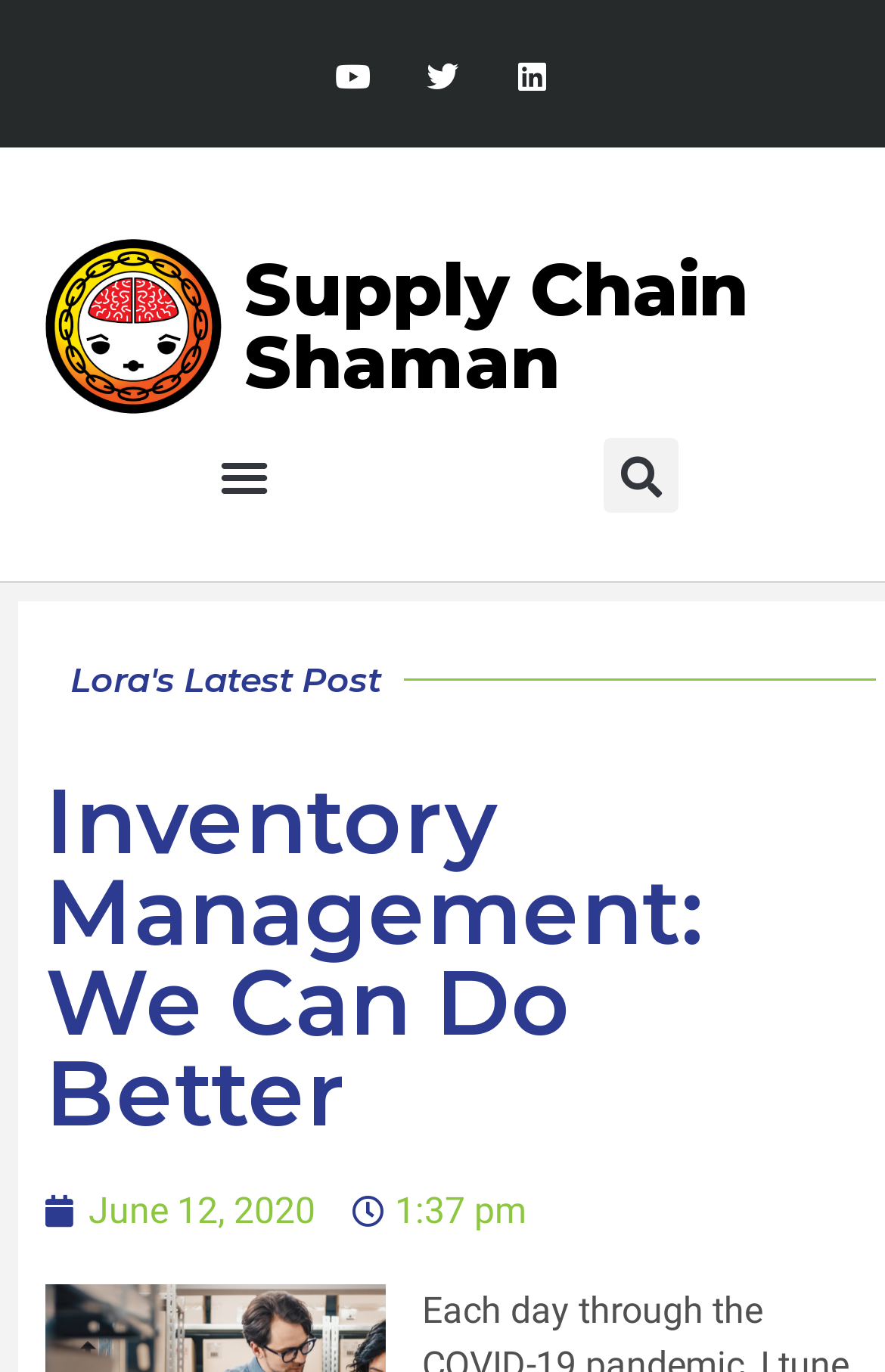Give a detailed account of the webpage's layout and content.

The webpage appears to be a blog post titled "Inventory Management: We Can Do Better" on a website called "Supply Chain Shaman". At the top of the page, there are three social media links to YouTube, Twitter, and LinkedIn, positioned horizontally next to each other. Below these links, there is a larger heading that reads "Supply Chain Shaman", which is also a clickable link.

To the right of the "Supply Chain Shaman" heading, there is a menu toggle button that is currently not expanded. Next to the menu toggle button, there is a search bar that spans almost the entire width of the page. The search bar contains a search button on the right side.

The main content of the page is headed by a title "Inventory Management: We Can Do Better", which is a large heading that takes up most of the width of the page. Below the title, there is a publication date "June 12, 2020" on the left side, and a time "1:37 pm" on the right side.